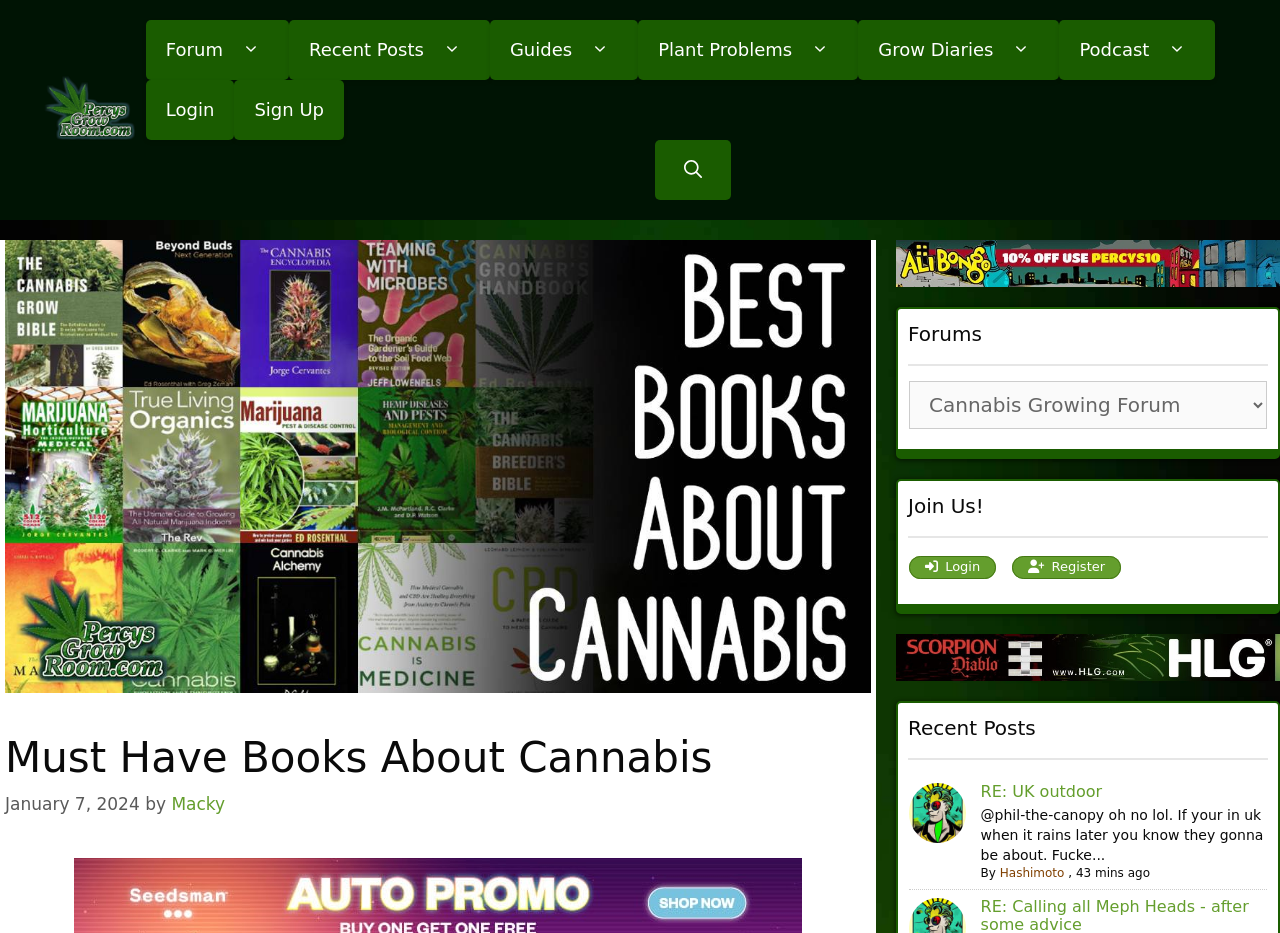What is the name of the website?
Answer the question with as much detail as you can, using the image as a reference.

The name of the website can be found in the banner element at the top of the page, which contains a link with the text 'Percys Grow Room'.